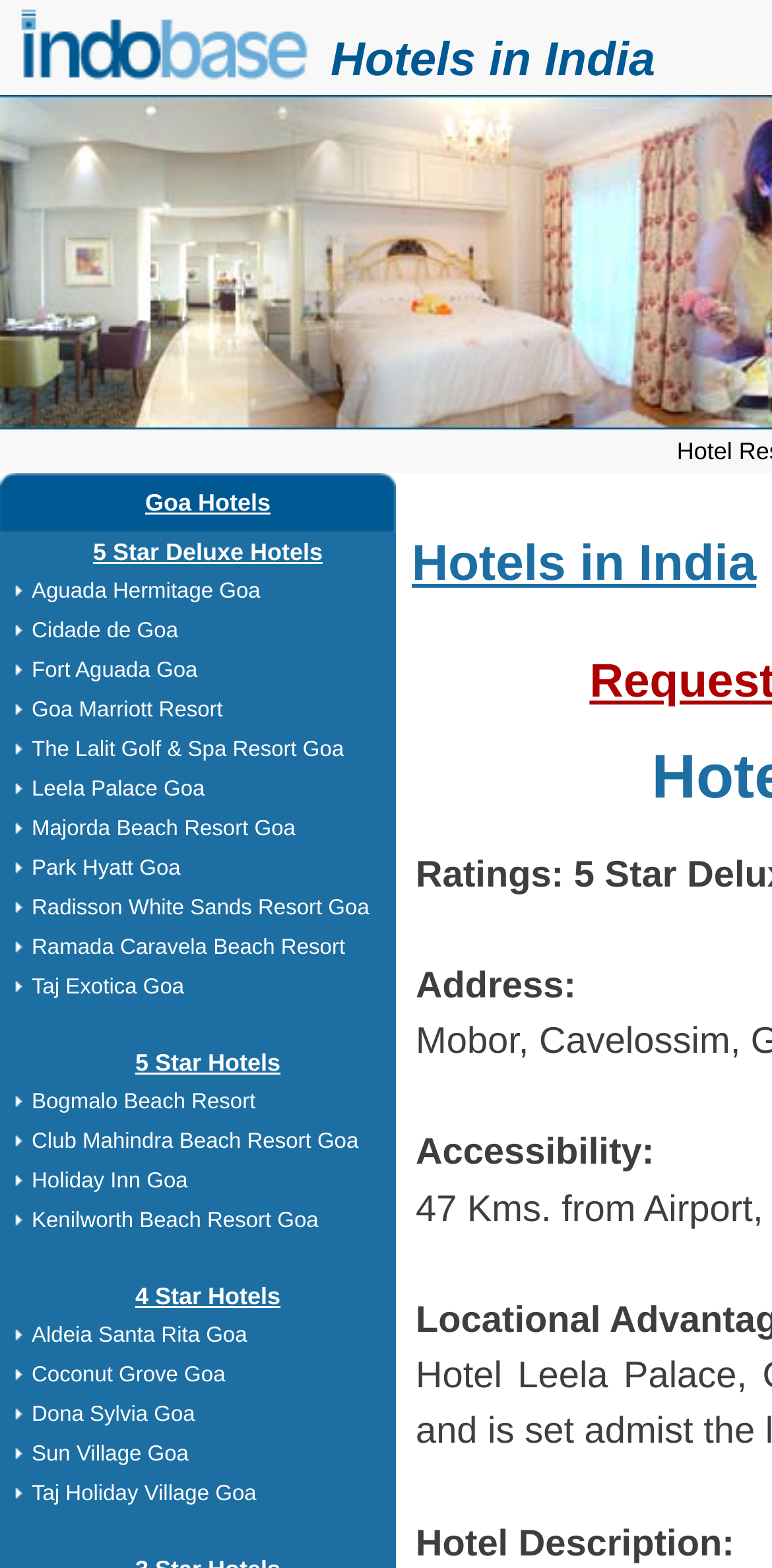Pinpoint the bounding box coordinates of the area that should be clicked to complete the following instruction: "Book Leela Palace Goa". The coordinates must be given as four float numbers between 0 and 1, i.e., [left, top, right, bottom].

[0.041, 0.496, 0.265, 0.511]